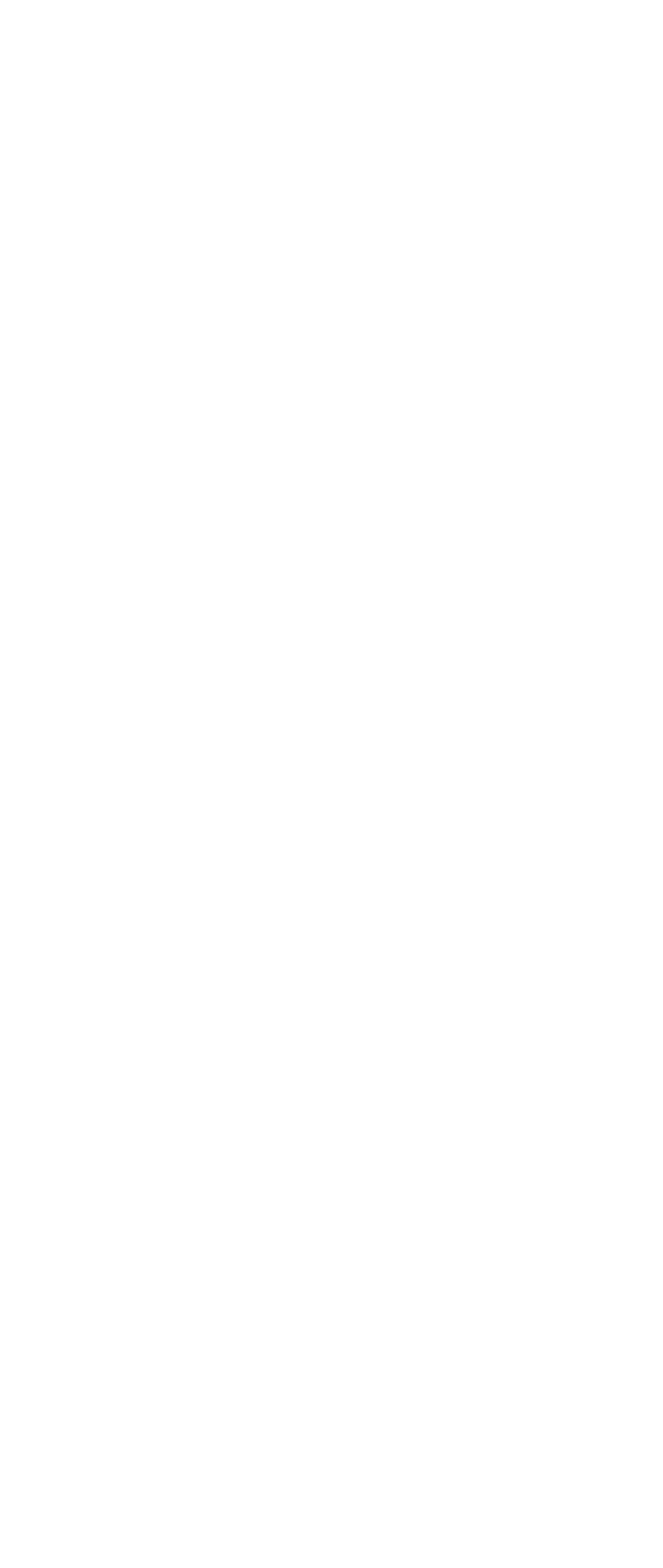How many categories are available under the 'Support' section?
Using the image, respond with a single word or phrase.

7